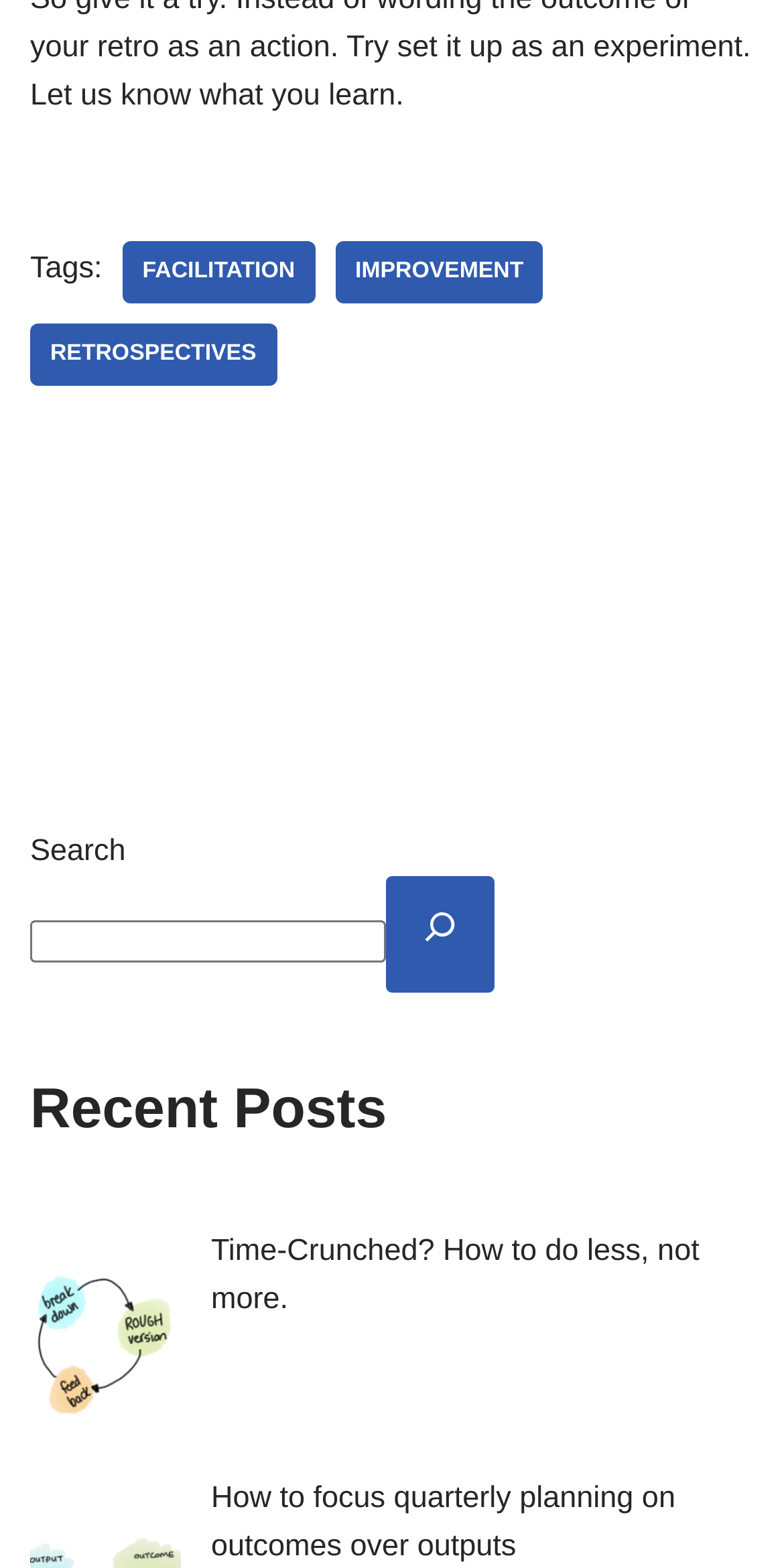Provide the bounding box coordinates for the UI element that is described by this text: "retrospectives". The coordinates should be in the form of four float numbers between 0 and 1: [left, top, right, bottom].

[0.038, 0.207, 0.353, 0.247]